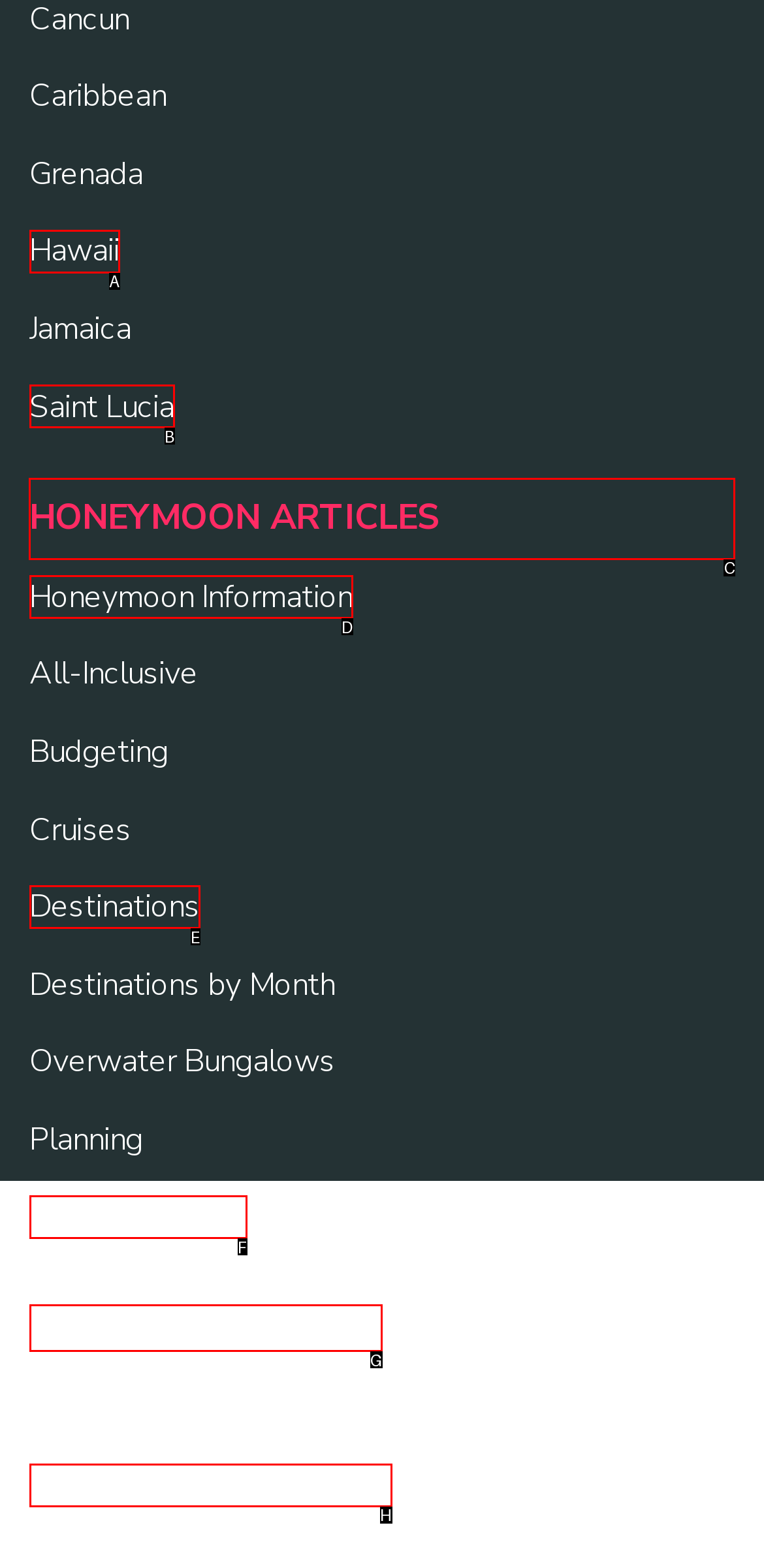Point out the HTML element I should click to achieve the following task: Read HONEYMOON ARTICLES Provide the letter of the selected option from the choices.

C